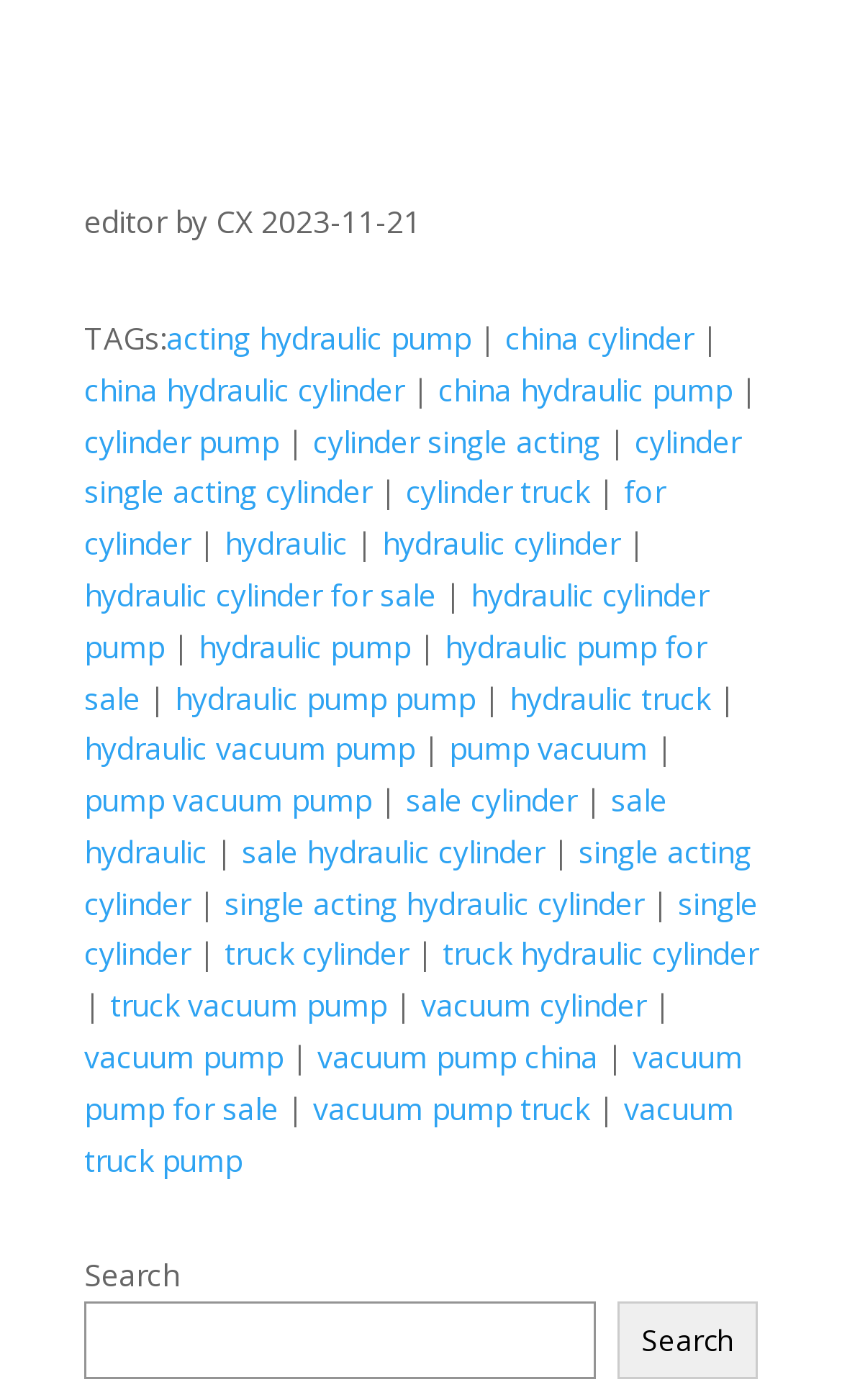Find the bounding box coordinates for the area that must be clicked to perform this action: "Check vacuum pump for sale".

[0.1, 0.74, 0.882, 0.806]